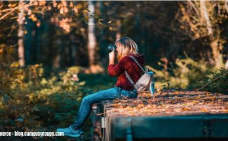What is the dominant color of the scene?
Using the details shown in the screenshot, provide a comprehensive answer to the question.

The soft light filtering through the trees enhances the warm tones of the scene, and the golden leaves cascading around the woman create a serene and peaceful atmosphere, making golden the dominant color of the scene.